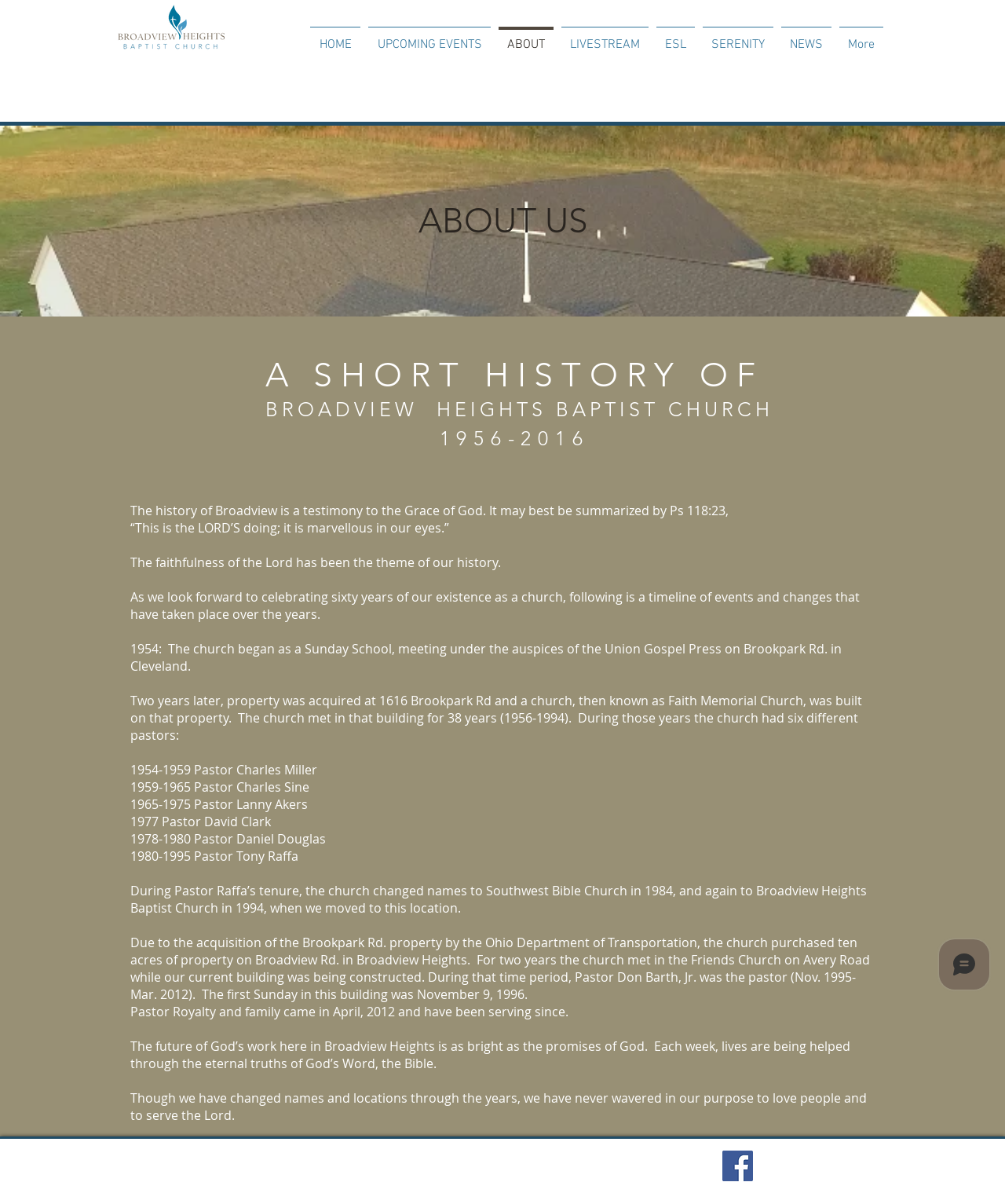Predict the bounding box coordinates of the area that should be clicked to accomplish the following instruction: "Click on the HOME link". The bounding box coordinates should consist of four float numbers between 0 and 1, i.e., [left, top, right, bottom].

[0.305, 0.022, 0.362, 0.041]